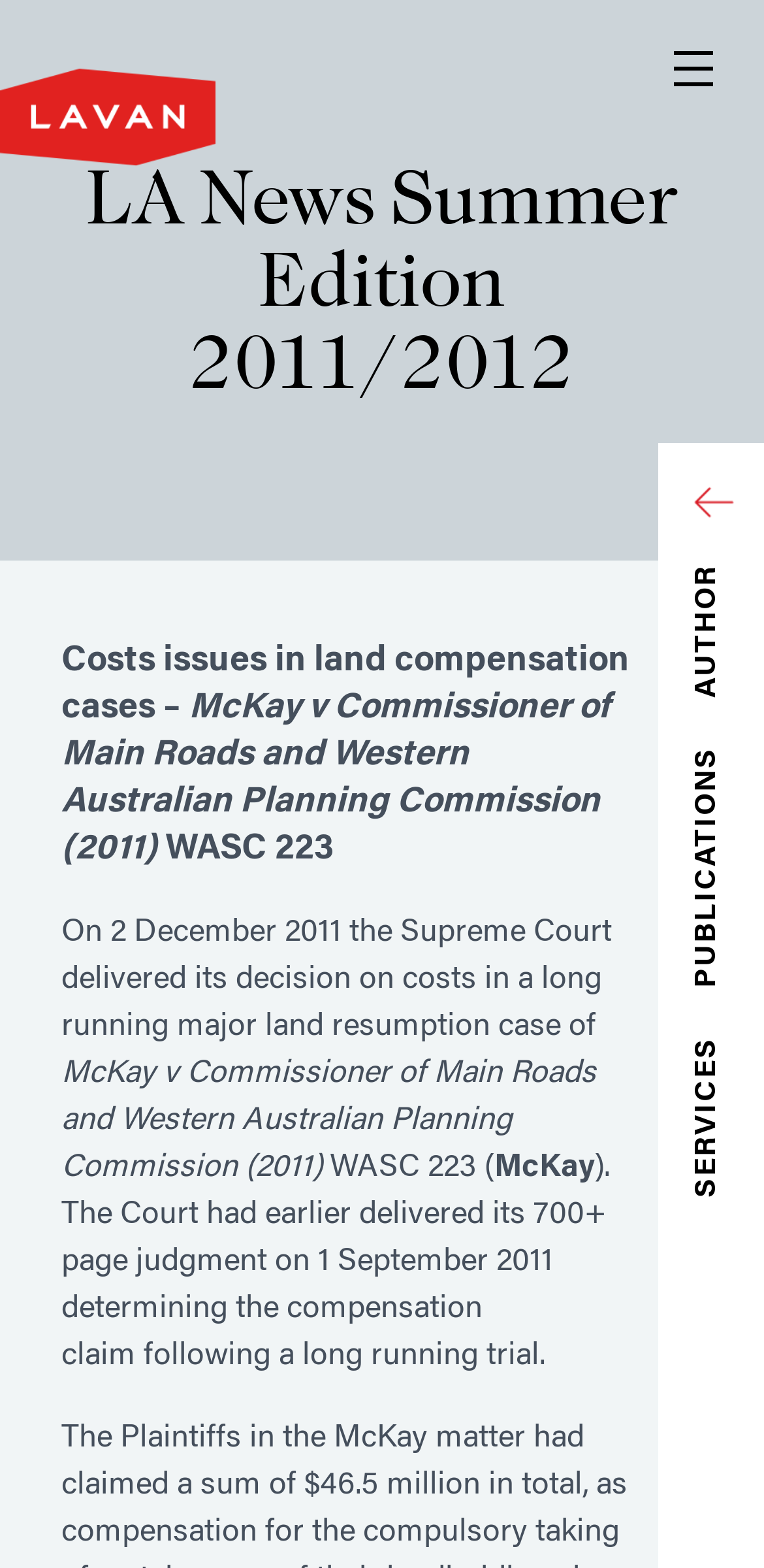Describe every aspect of the webpage comprehensively.

The webpage is a news article page, specifically the Summer Edition 2011/2012 of LA News. At the top, there is a button to toggle navigation, followed by a heading that displays the title of the edition. 

Below the heading, there are several paragraphs of text that discuss costs issues in land compensation cases. The first paragraph starts with the phrase "Costs issues in land compensation cases –" and is followed by a citation "McKay v Commissioner of Main Roads and Western Australian Planning Commission (2011)". 

To the right of the citation, there is a reference to "WASC 223". The text continues with a description of a Supreme Court decision on costs in a land resumption case, citing "WASC 223" again and mentioning the name "McKay". 

On the right side of the page, there are three links: "SERVICES", "PUBLICATIONS", and "AUTHOR", which are likely navigation links to other sections of the website. There is also an empty link above the "SERVICES" link.